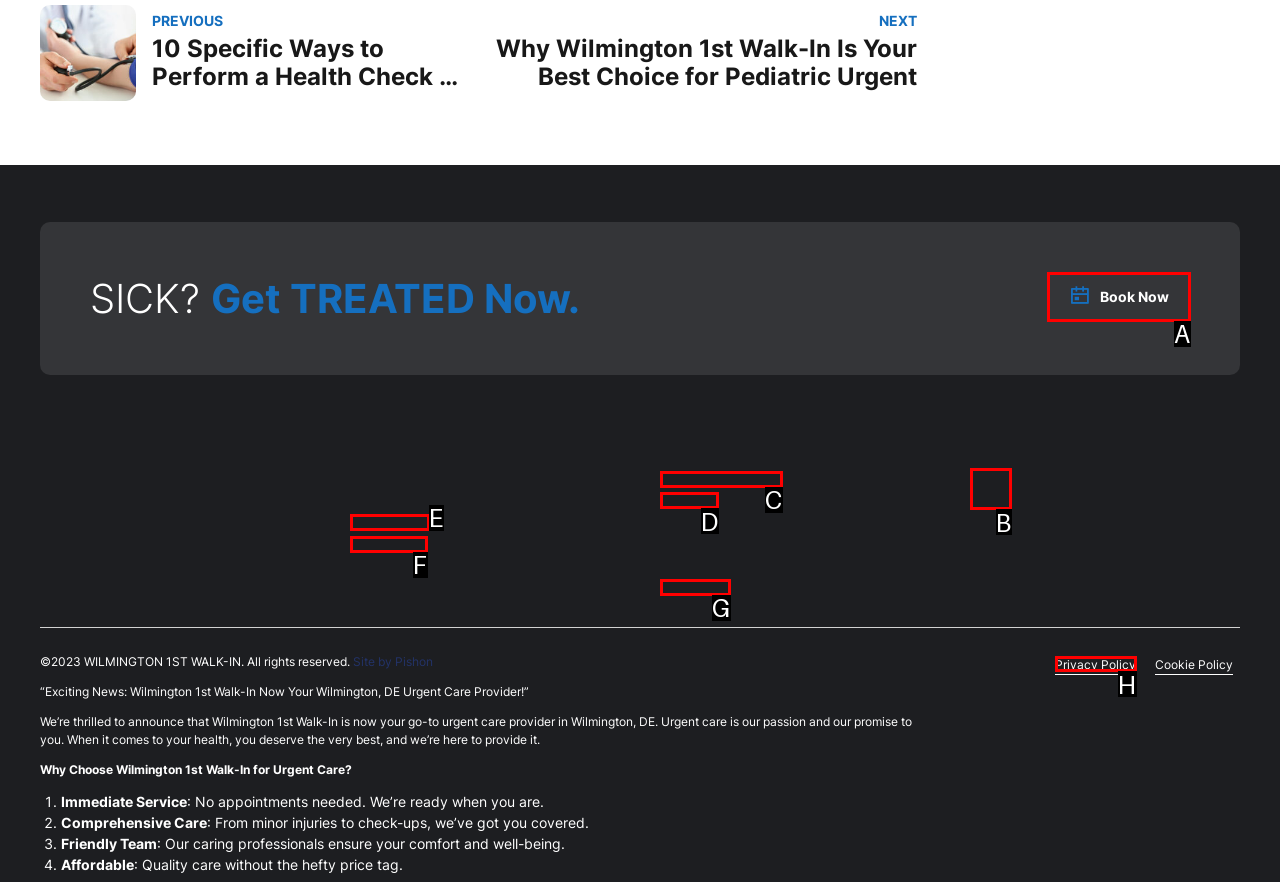Specify the letter of the UI element that should be clicked to achieve the following: Follow on Facebook
Provide the corresponding letter from the choices given.

B